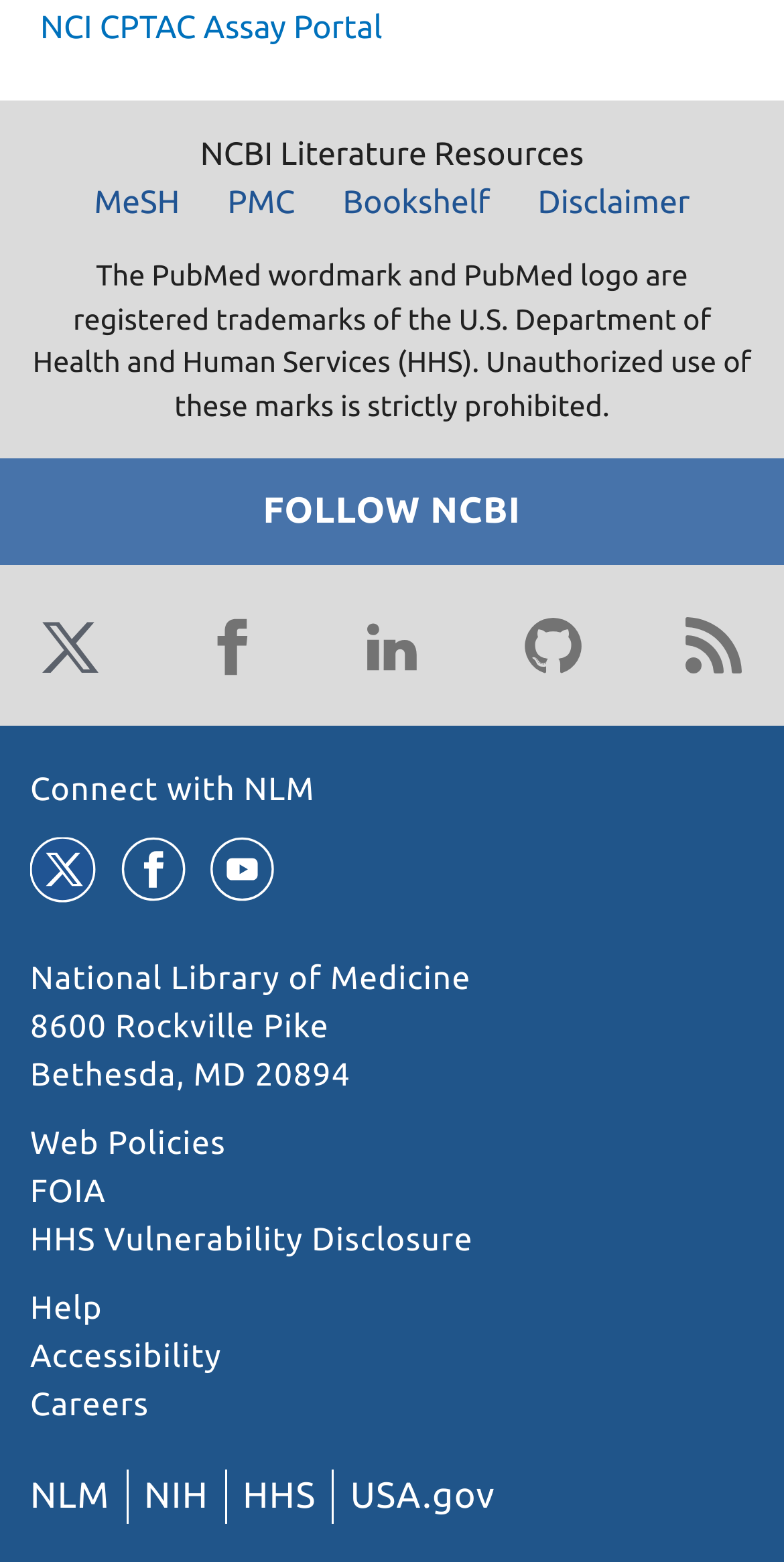Using the information from the screenshot, answer the following question thoroughly:
What is the trademark of the U.S. Department of Health and Human Services?

The question asks for the trademark of the U.S. Department of Health and Human Services, which can be found in the StaticText element that mentions 'Unauthorized use of these marks is strictly prohibited.' The marks referred to are the PubMed wordmark and PubMed logo.